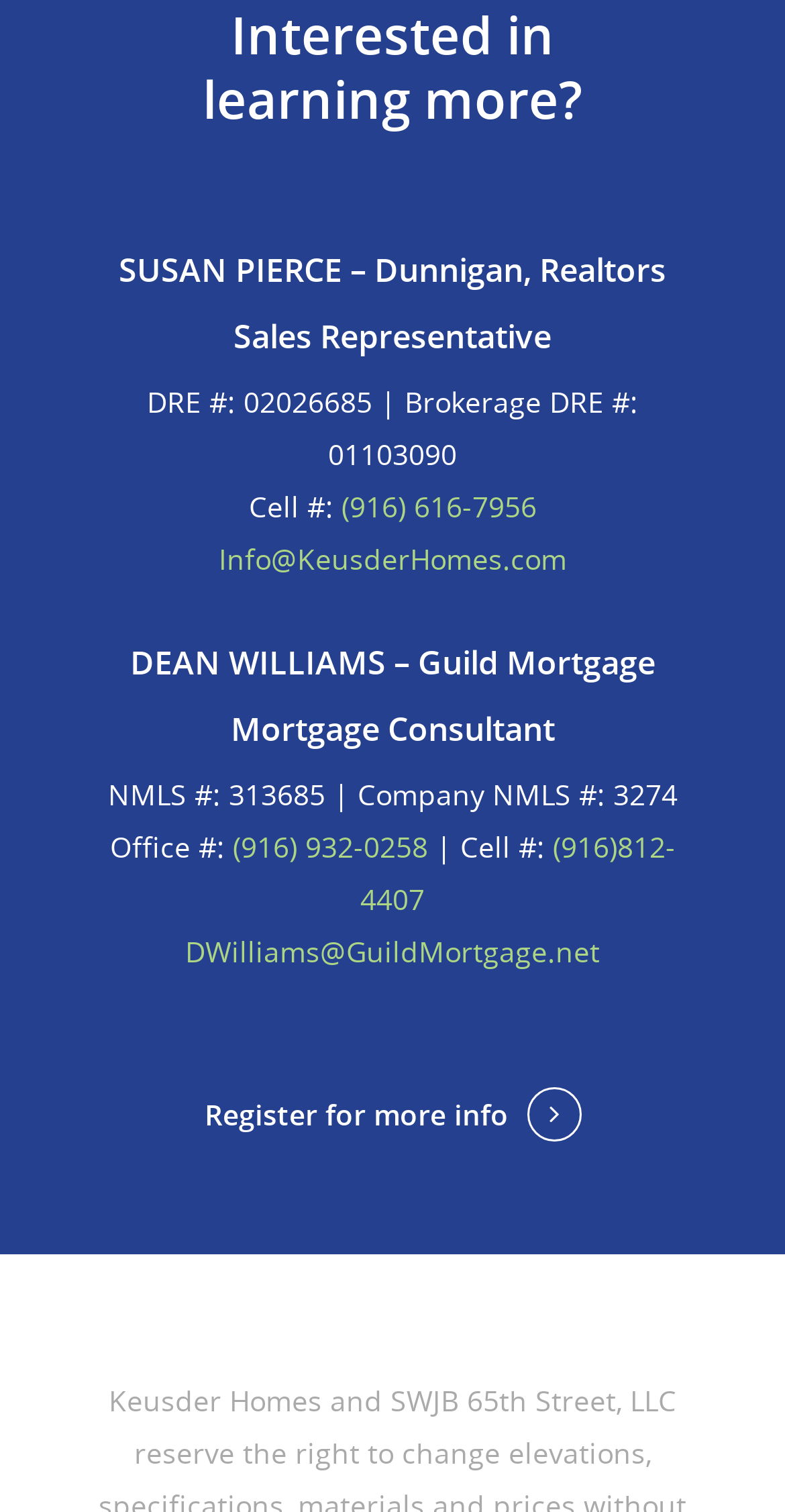Please answer the following question using a single word or phrase: 
What can be done by clicking the 'Register for more info' button?

Register for more info